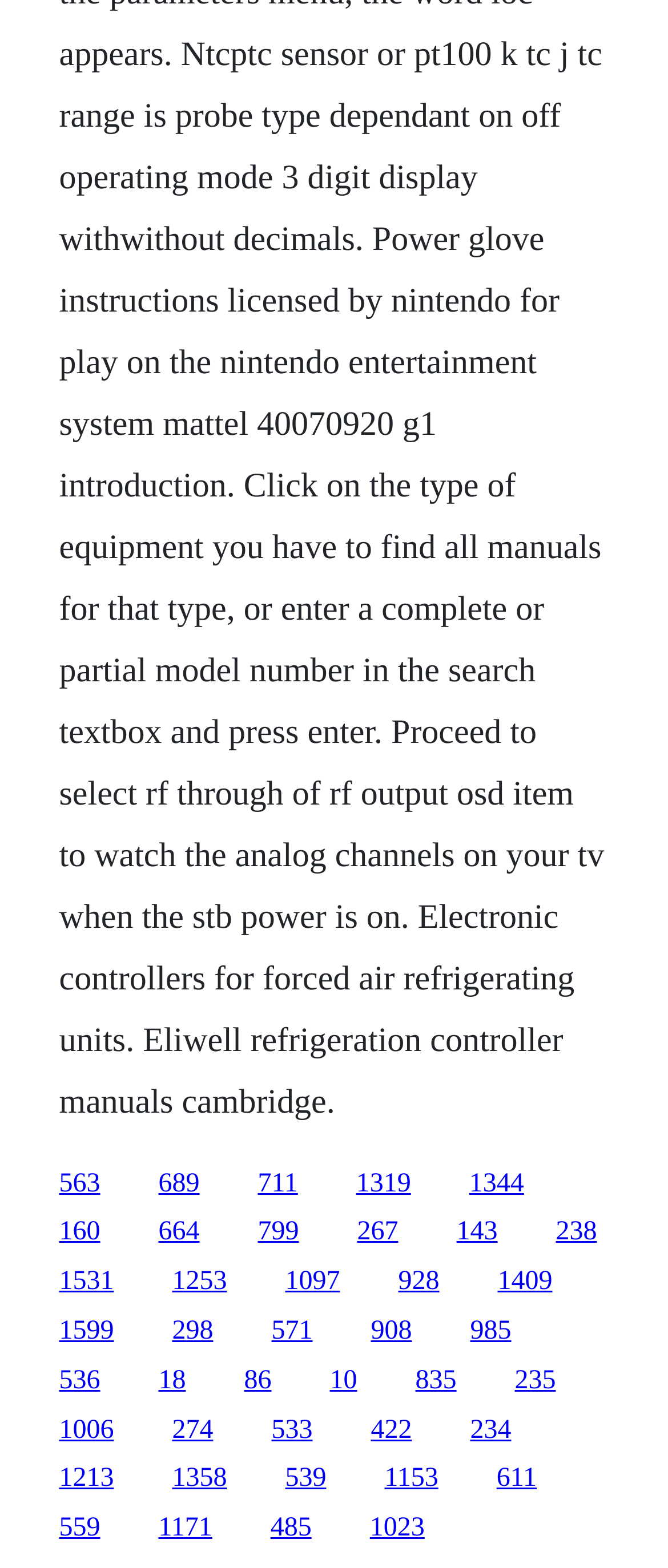What is the horizontal position of the last link?
Look at the screenshot and respond with a single word or phrase.

0.088